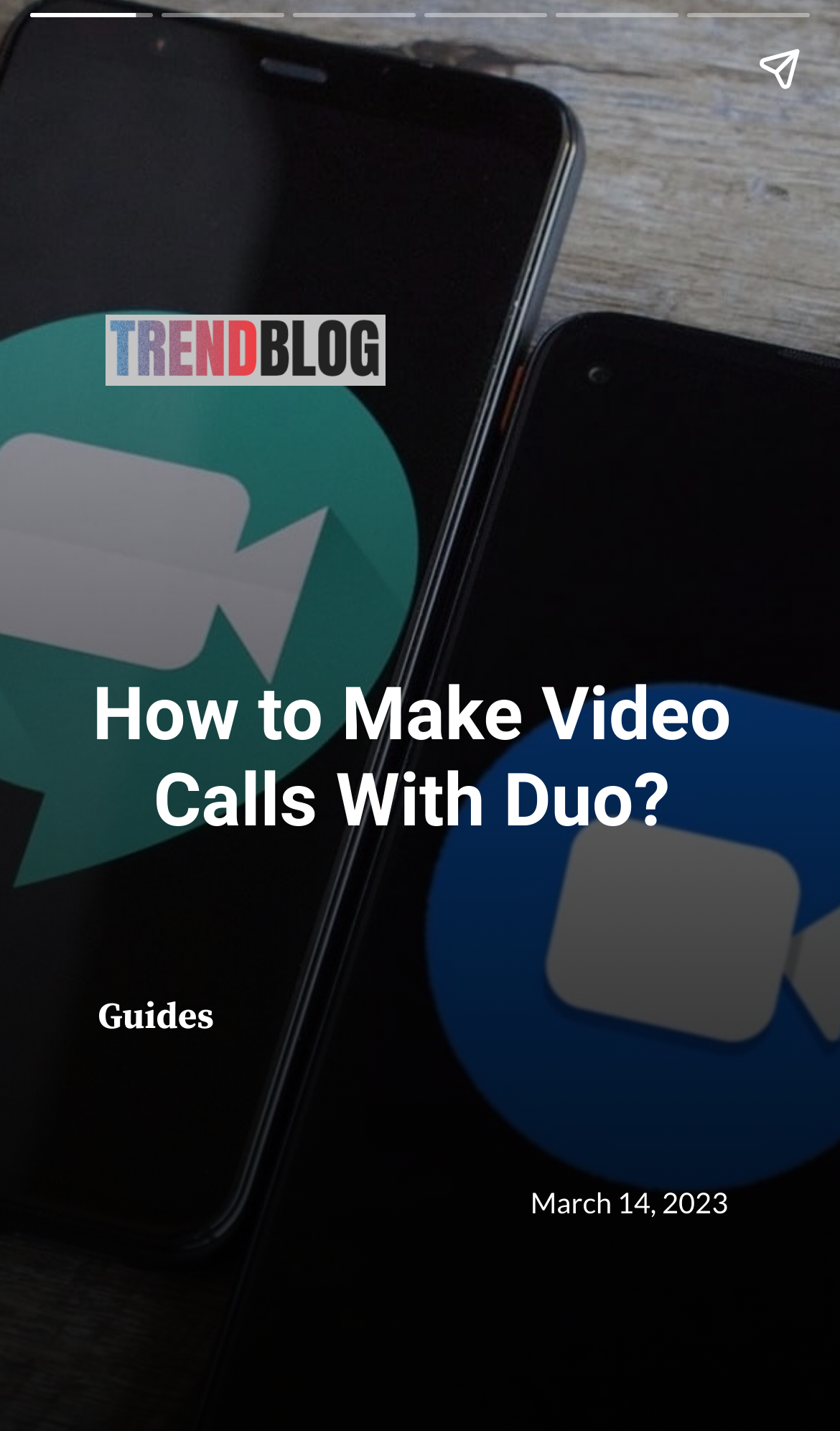What is the main heading of this webpage? Please extract and provide it.

How to Make Video Calls With Duo?